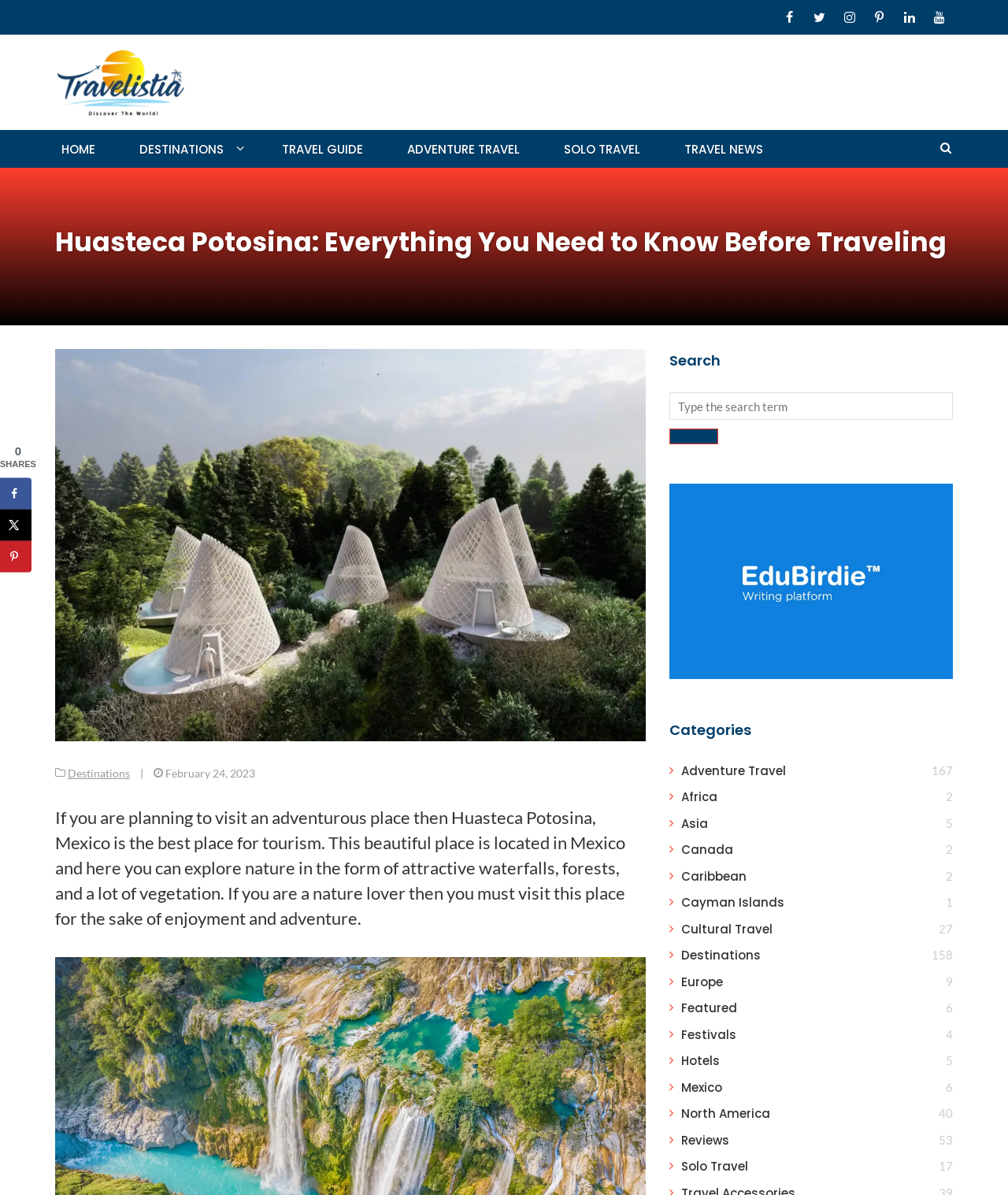Please determine the bounding box coordinates of the element's region to click in order to carry out the following instruction: "Search for a destination". The coordinates should be four float numbers between 0 and 1, i.e., [left, top, right, bottom].

[0.664, 0.329, 0.945, 0.372]